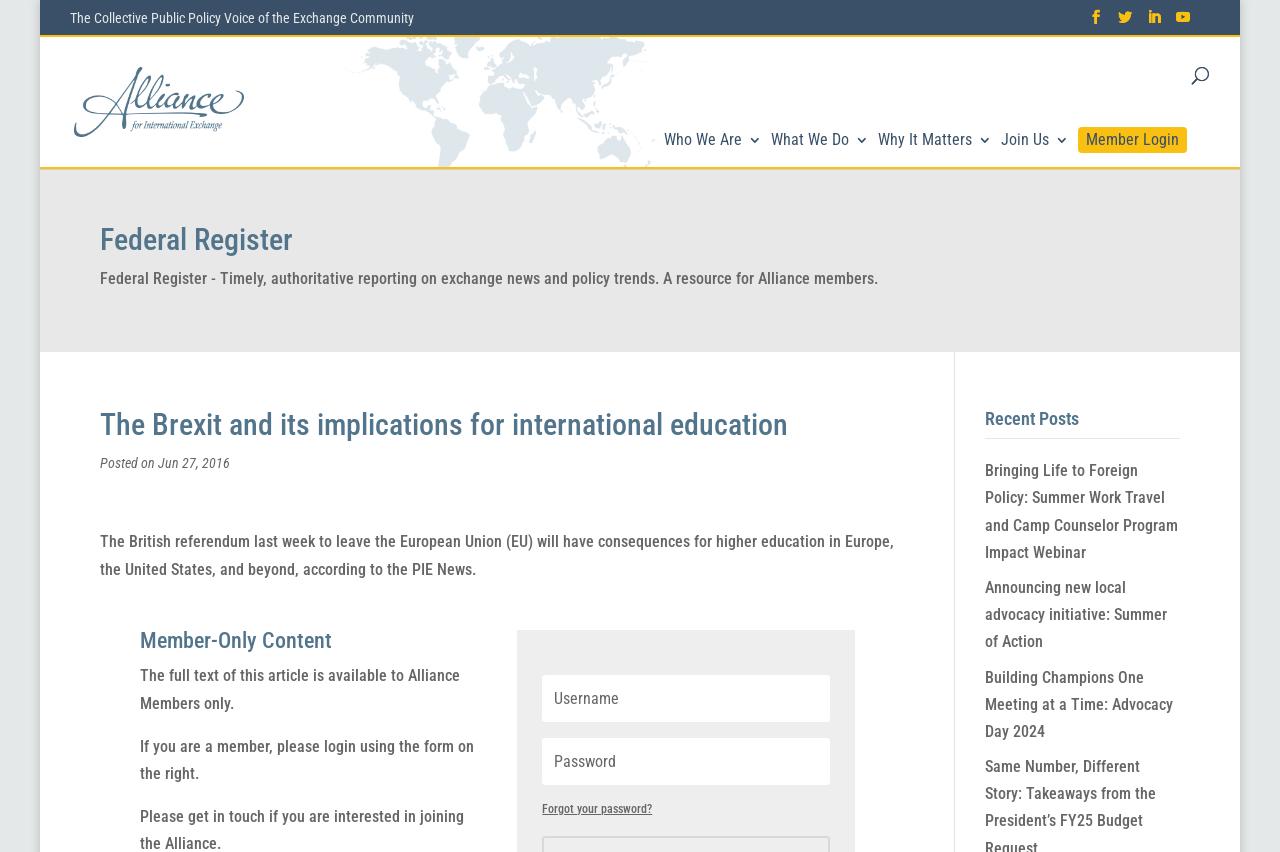Determine the bounding box coordinates for the area that needs to be clicked to fulfill this task: "Search for something". The coordinates must be given as four float numbers between 0 and 1, i.e., [left, top, right, bottom].

[0.008, 0.043, 0.945, 0.045]